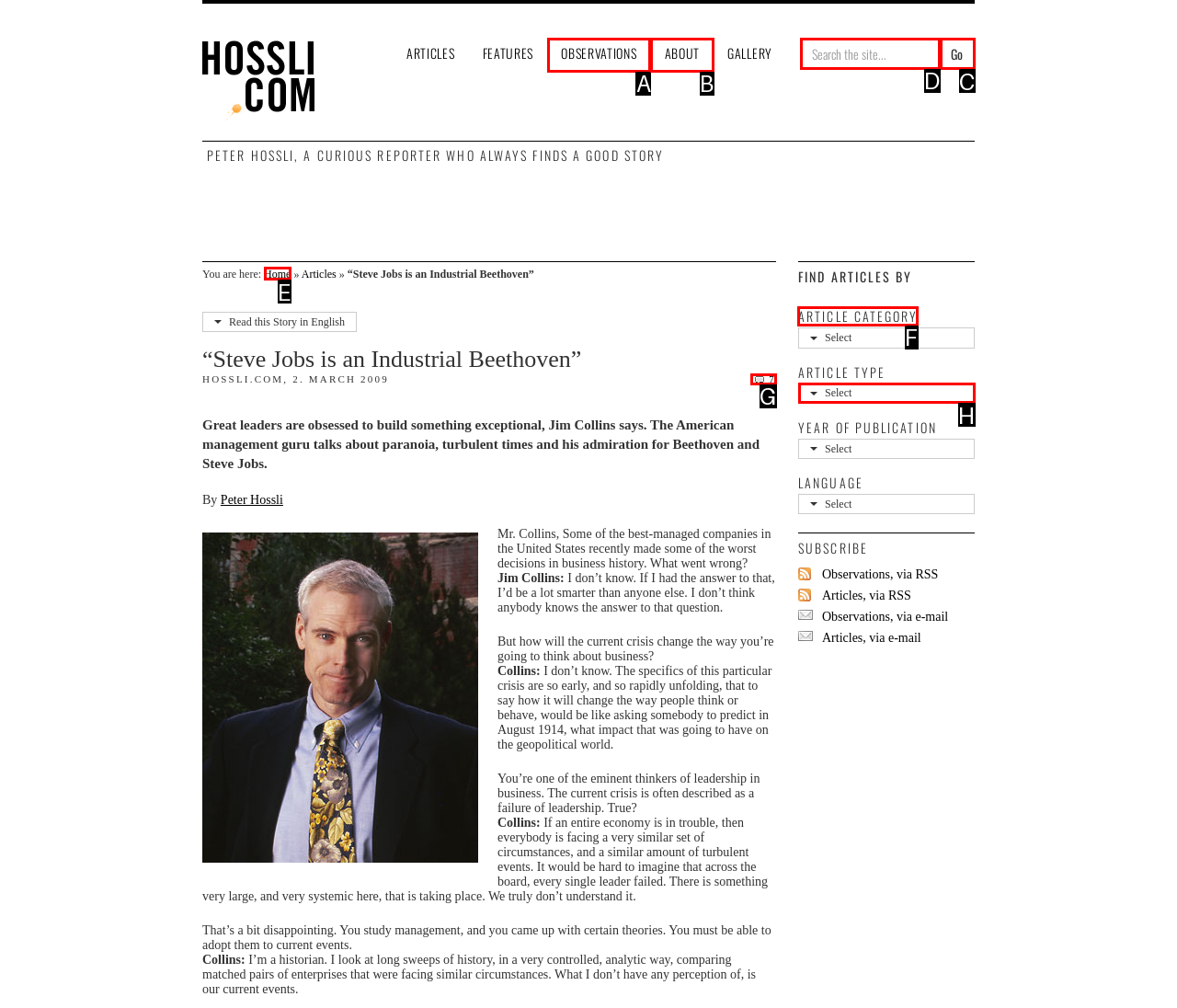Specify the letter of the UI element that should be clicked to achieve the following: View articles by category
Provide the corresponding letter from the choices given.

F